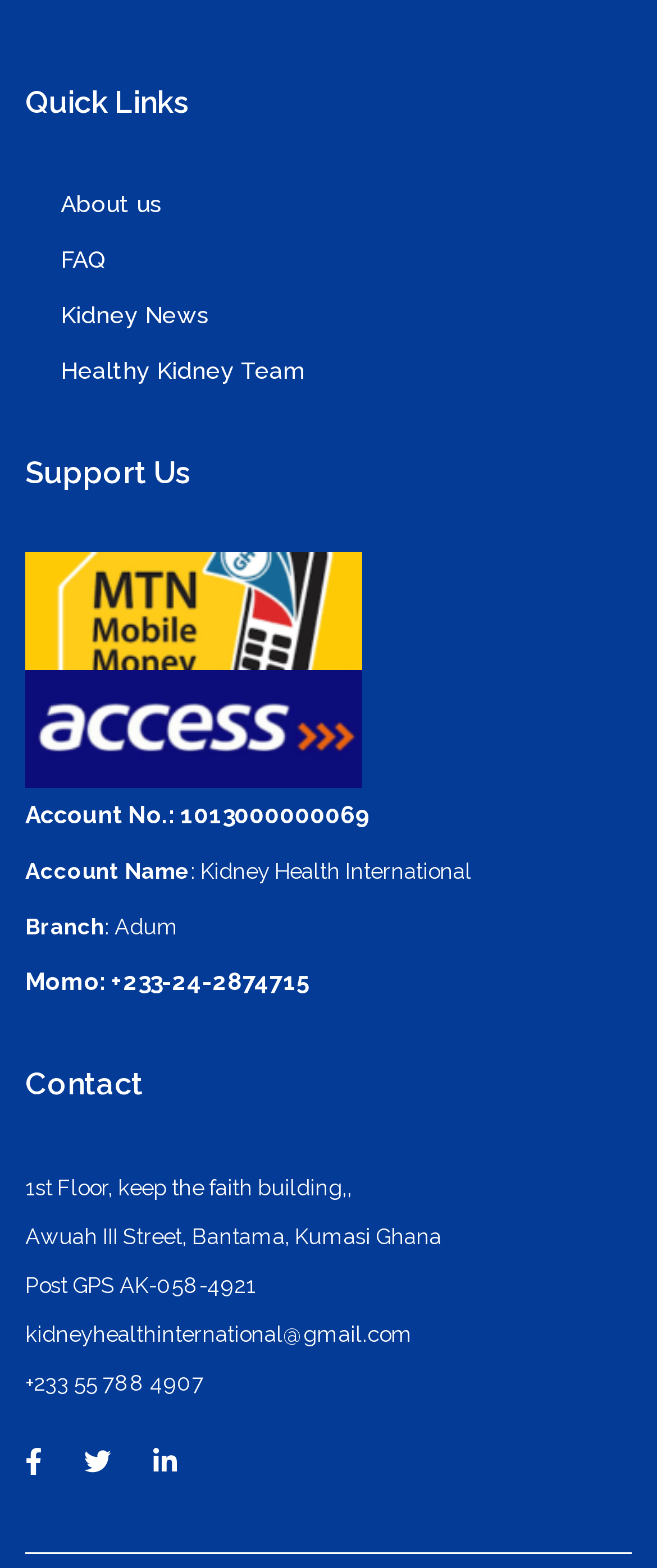How many social media links are available?
Utilize the information in the image to give a detailed answer to the question.

I counted the number of social media links at the bottom of the webpage, which are Facebook, Twitter, and Linkedin.